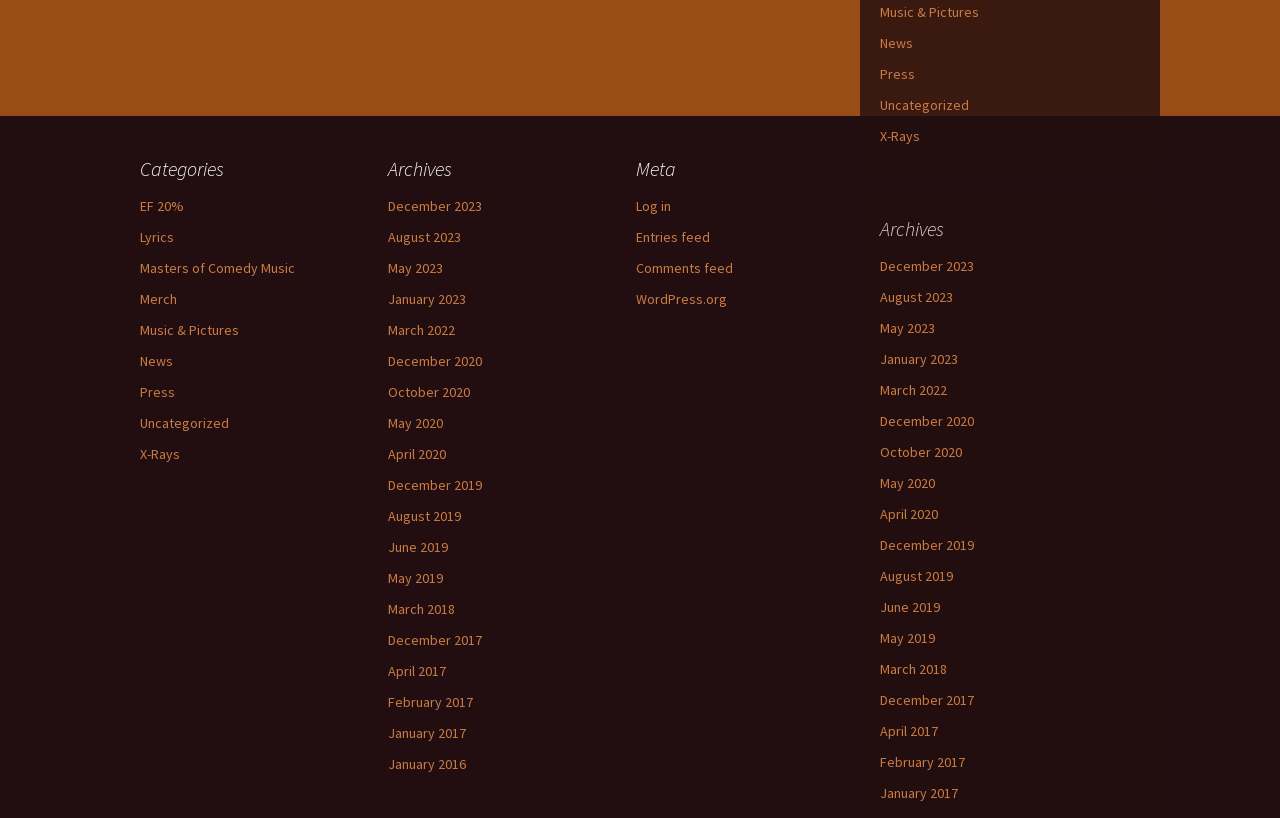Bounding box coordinates should be in the format (top-left x, top-left y, bottom-right x, bottom-right y) and all values should be floating point numbers between 0 and 1. Determine the bounding box coordinate for the UI element described as: Masters of Comedy Music

[0.109, 0.317, 0.23, 0.339]